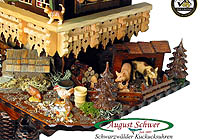From which region is the renowned maker August Schuler?
Using the image as a reference, answer with just one word or a short phrase.

Schwarzwalder